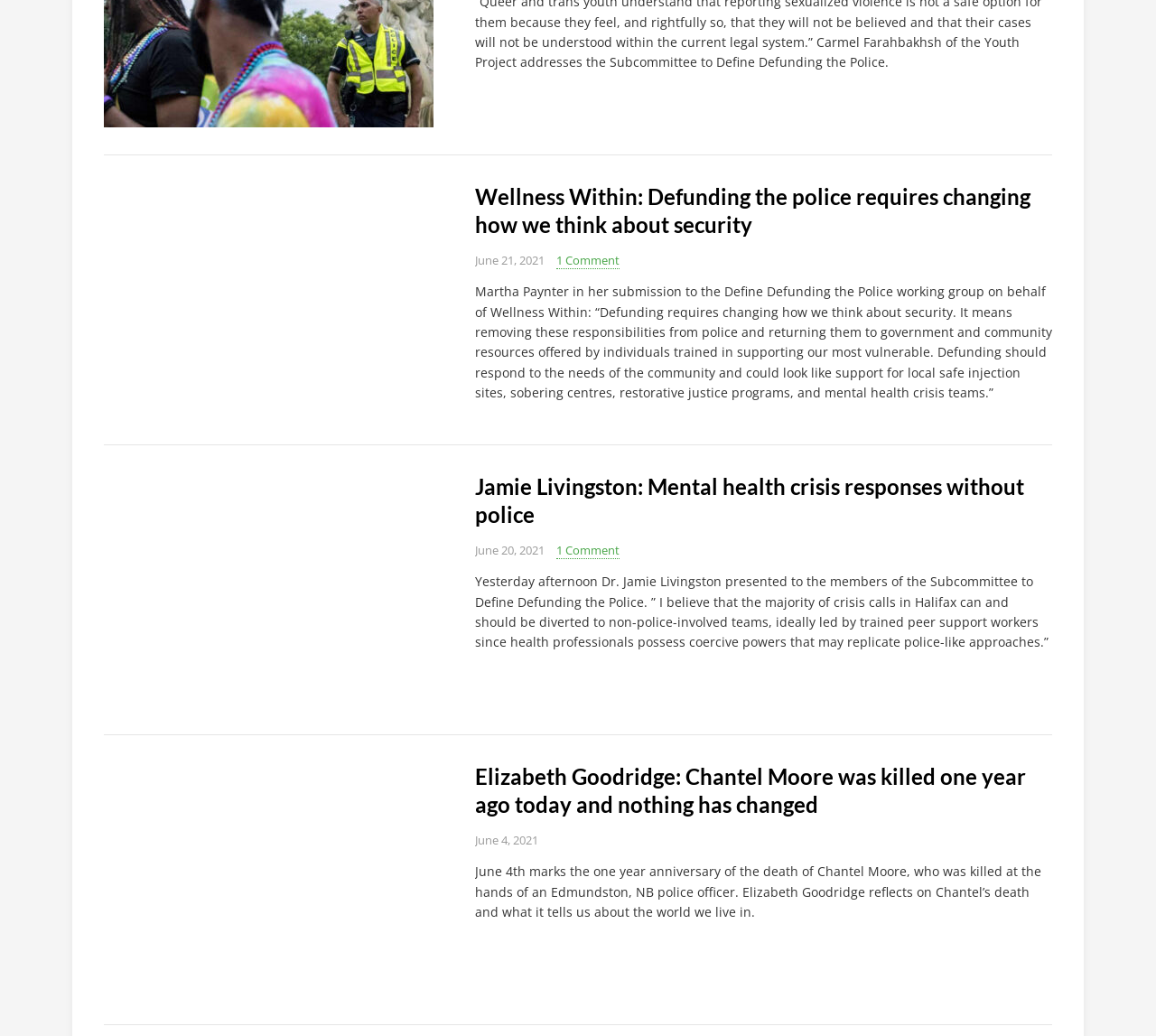Please determine the bounding box coordinates of the area that needs to be clicked to complete this task: 'Read the article about defunding the police'. The coordinates must be four float numbers between 0 and 1, formatted as [left, top, right, bottom].

[0.09, 0.176, 0.375, 0.403]